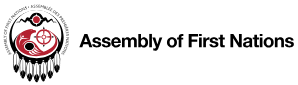Please provide a detailed answer to the question below by examining the image:
Does the logo symbolize the AFN's commitment to advocating for Indigenous peoples' rights?

The caption explicitly states that the logo symbolizes the AFN's commitment to advocating for the rights and interests of Indigenous peoples, particularly in matters related to governance, culture, and social justice, which confirms that the logo represents this commitment.